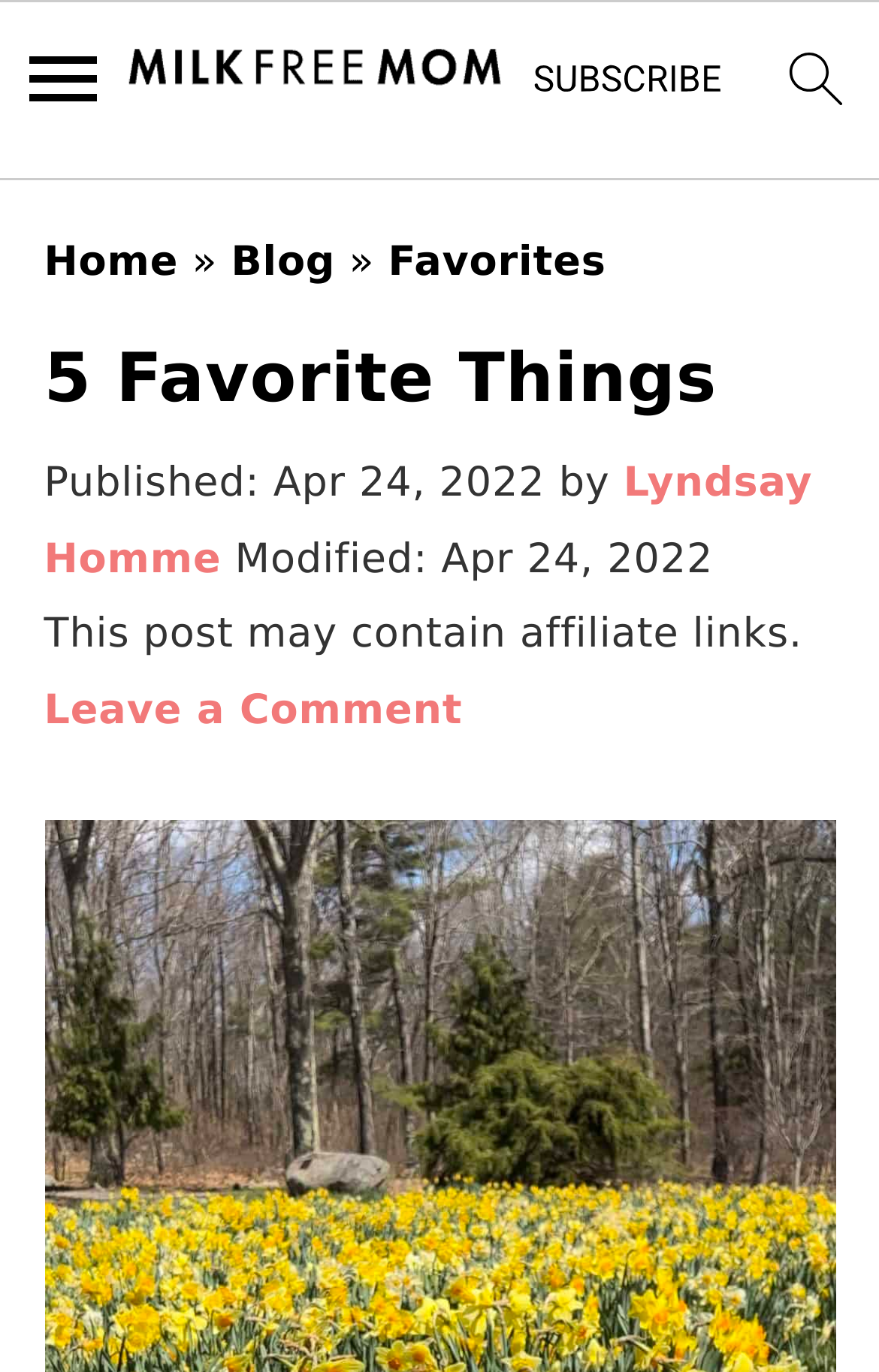What is the author of this post?
Respond to the question with a well-detailed and thorough answer.

I found the author's name by looking at the section that contains the post's metadata, where it says 'by' followed by the author's name, which is Lyndsay Homme.